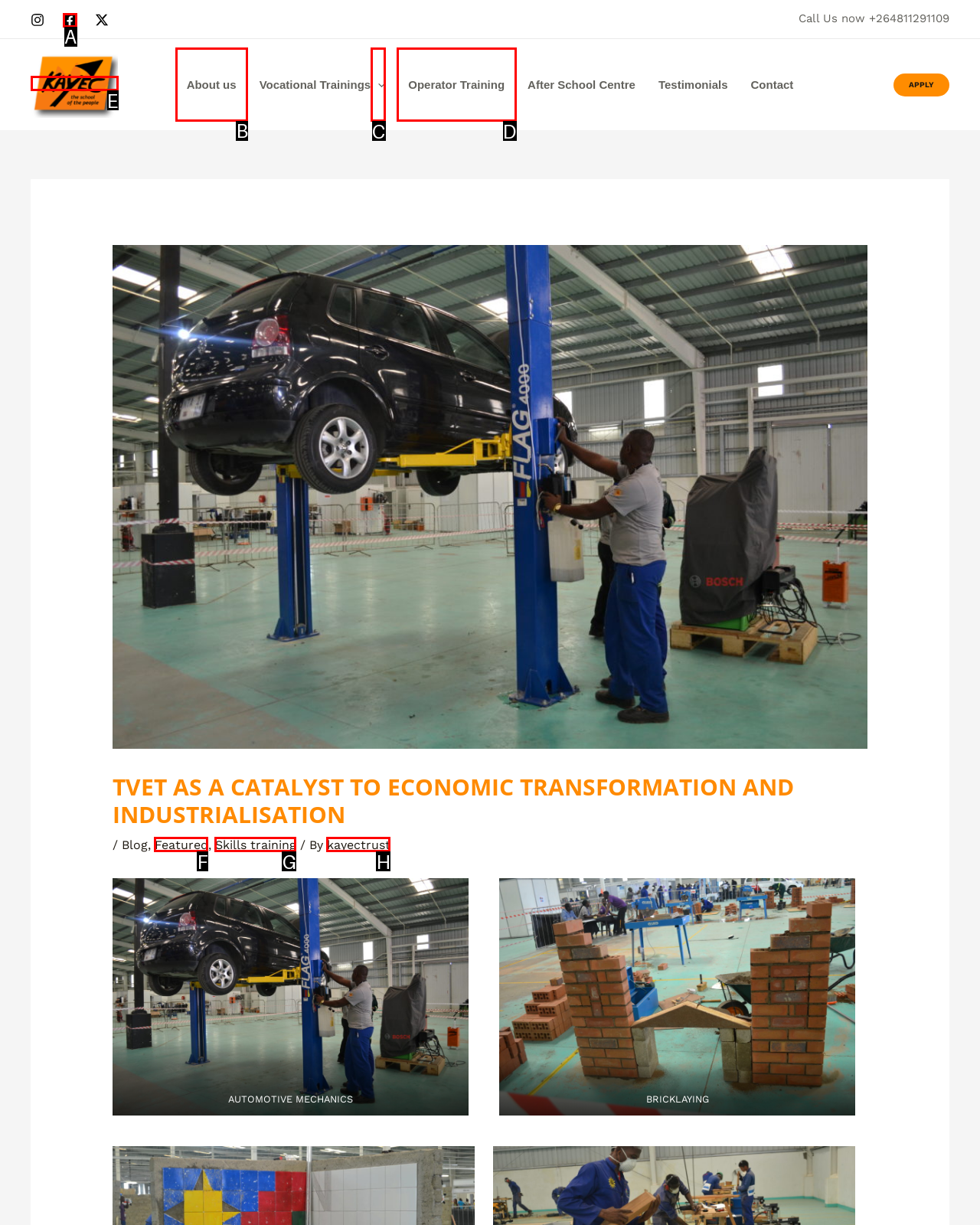To achieve the task: Navigate to the About us page, which HTML element do you need to click?
Respond with the letter of the correct option from the given choices.

B